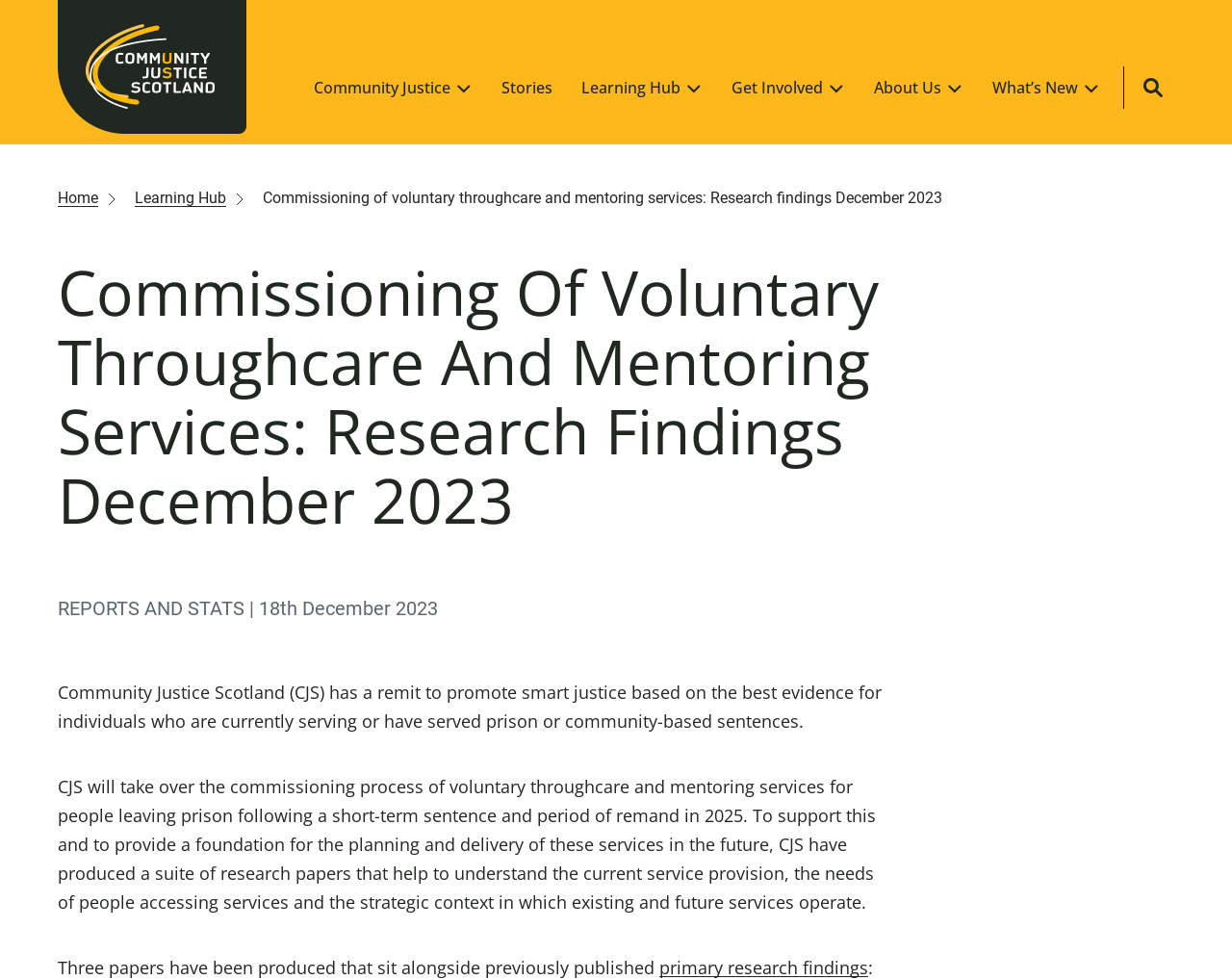Please specify the bounding box coordinates of the clickable region necessary for completing the following instruction: "Learn more about primary research findings". The coordinates must consist of four float numbers between 0 and 1, i.e., [left, top, right, bottom].

[0.535, 0.975, 0.705, 0.999]